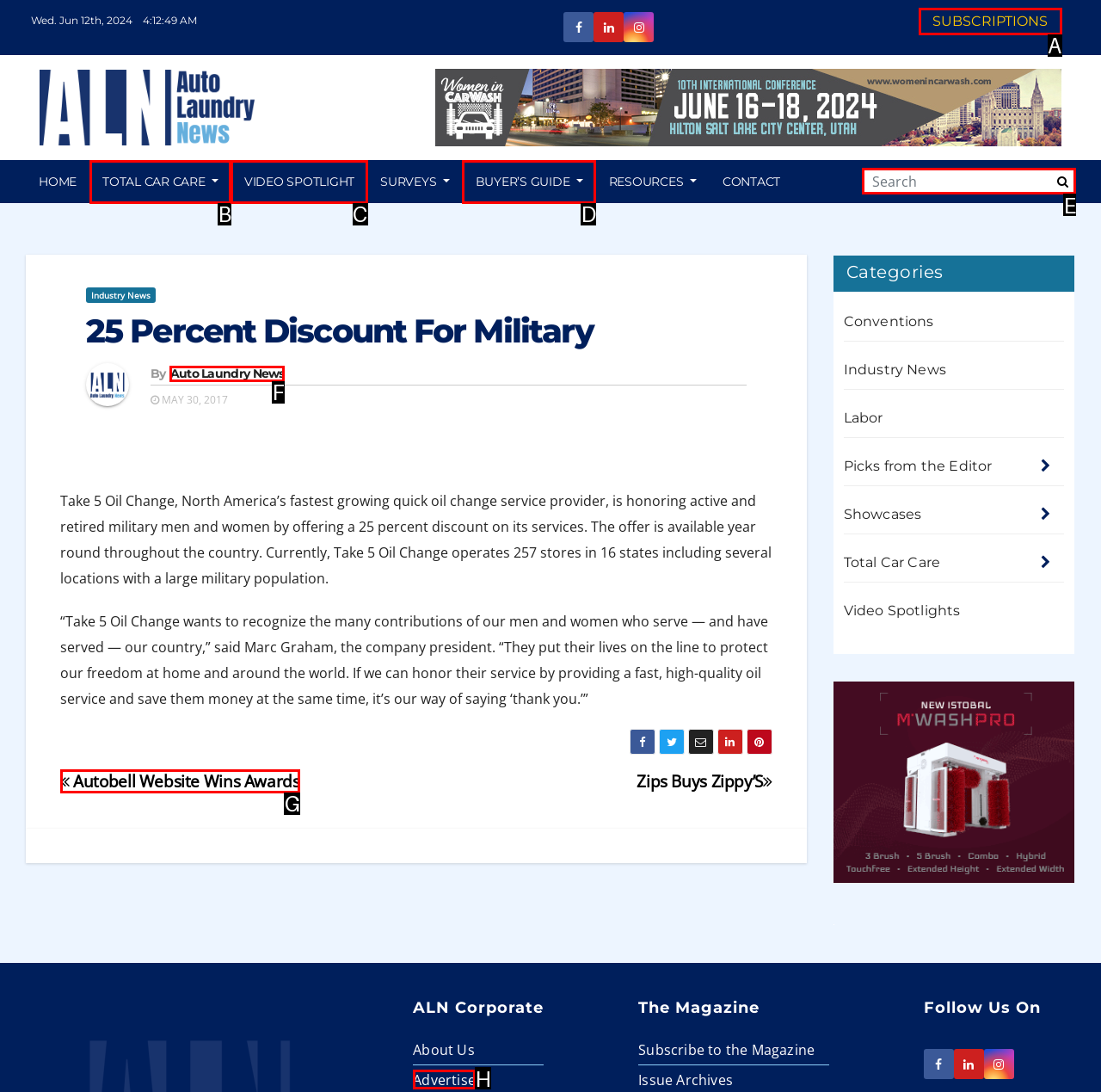Determine which HTML element to click for this task: Click on the '50-Point Inspection' link Provide the letter of the selected choice.

None